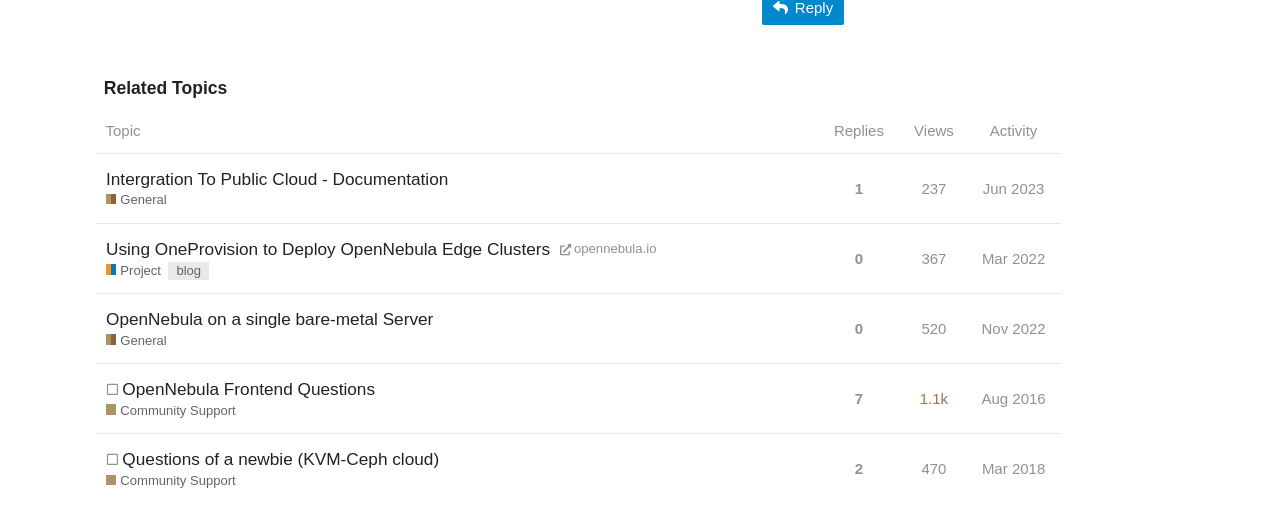Specify the bounding box coordinates for the region that must be clicked to perform the given instruction: "View topic 'This topic has no solution OpenNebula Frontend Questions Community Support'".

[0.075, 0.689, 0.642, 0.821]